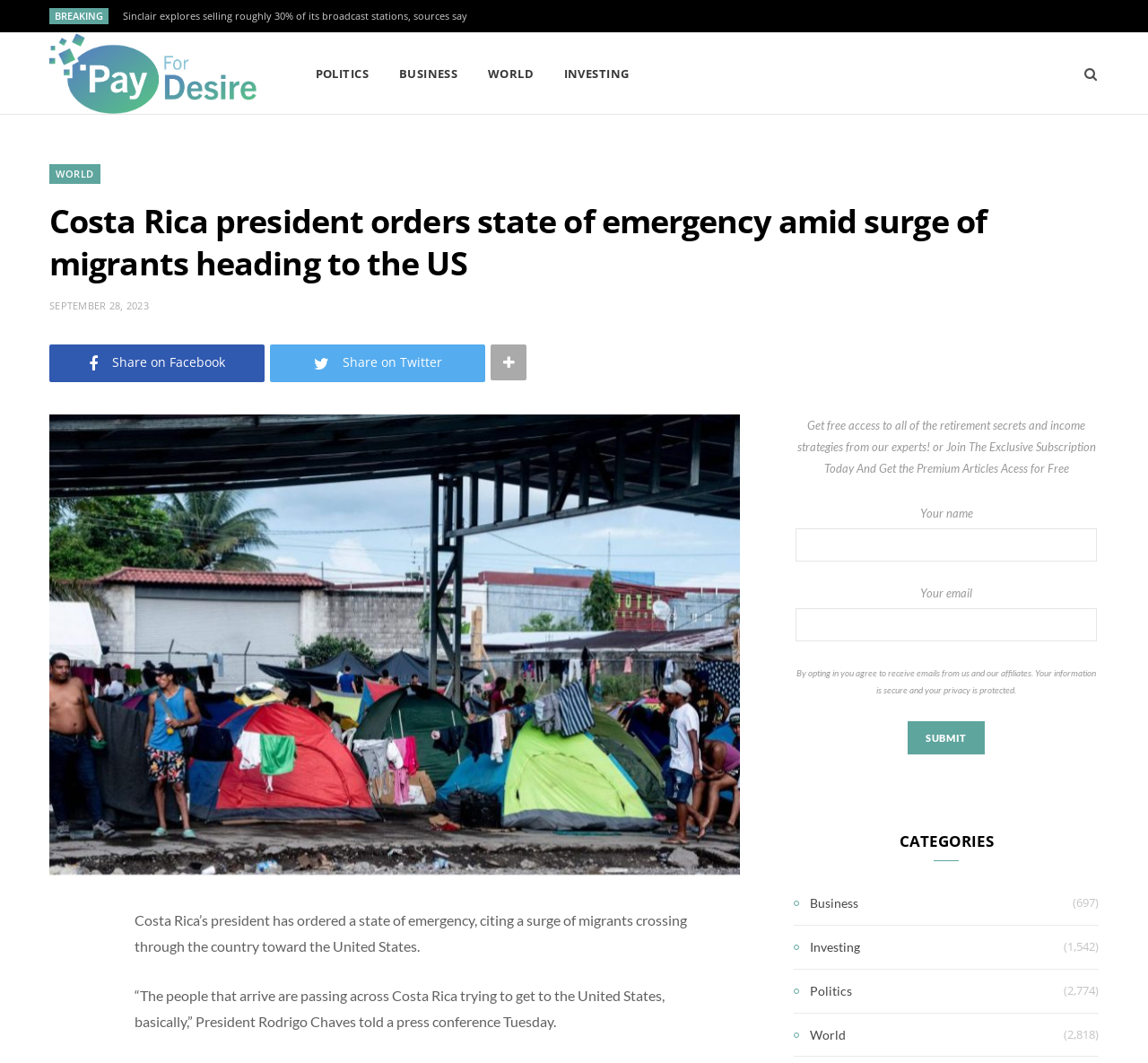Locate the bounding box coordinates of the element you need to click to accomplish the task described by this instruction: "Click on the 'Pay For Desire' link".

[0.043, 0.031, 0.224, 0.107]